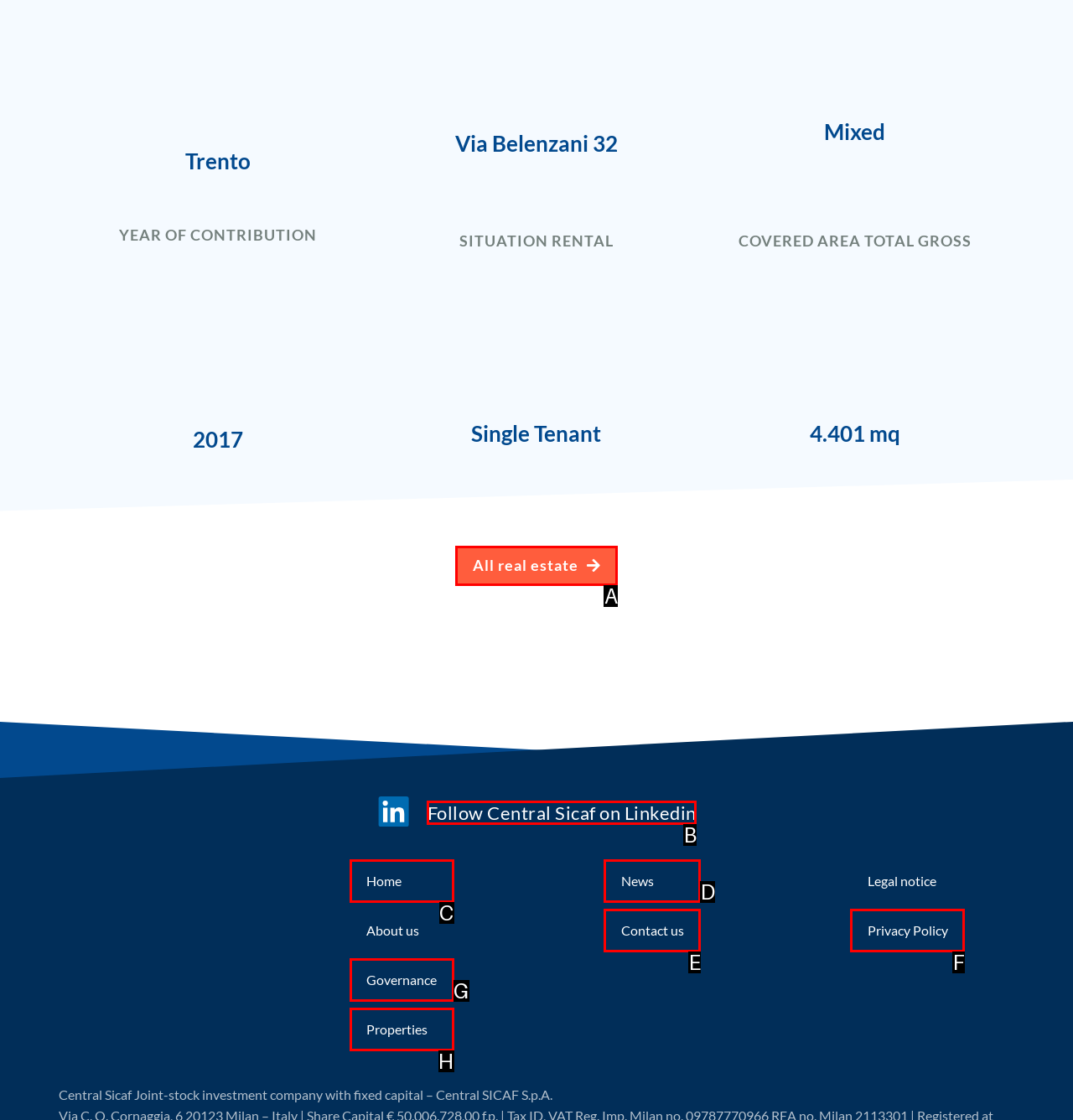Select the UI element that should be clicked to execute the following task: Follow Central Sicaf on Linkedin
Provide the letter of the correct choice from the given options.

B